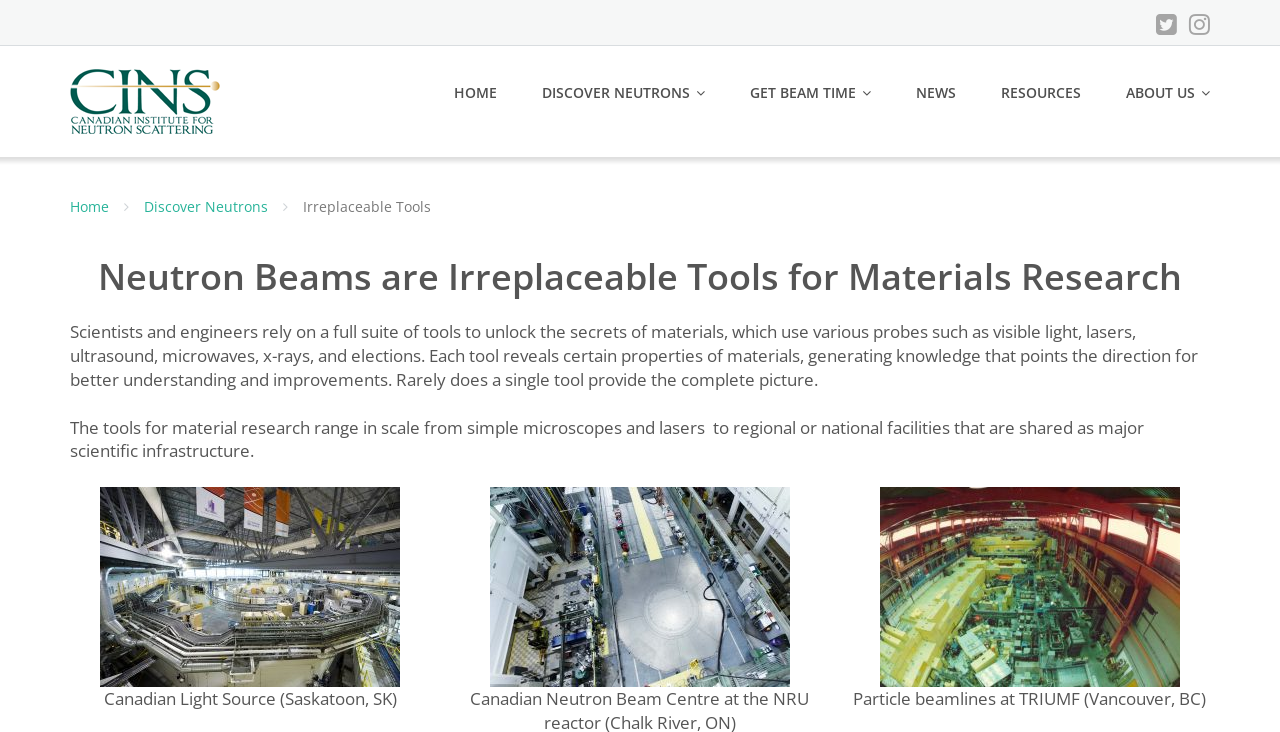What is the name of the institute?
Please give a detailed and elaborate explanation in response to the question.

I found the answer by looking at the link element with the text 'Canadian Institute for Neutron Scattering' which is located at the top left of the webpage.